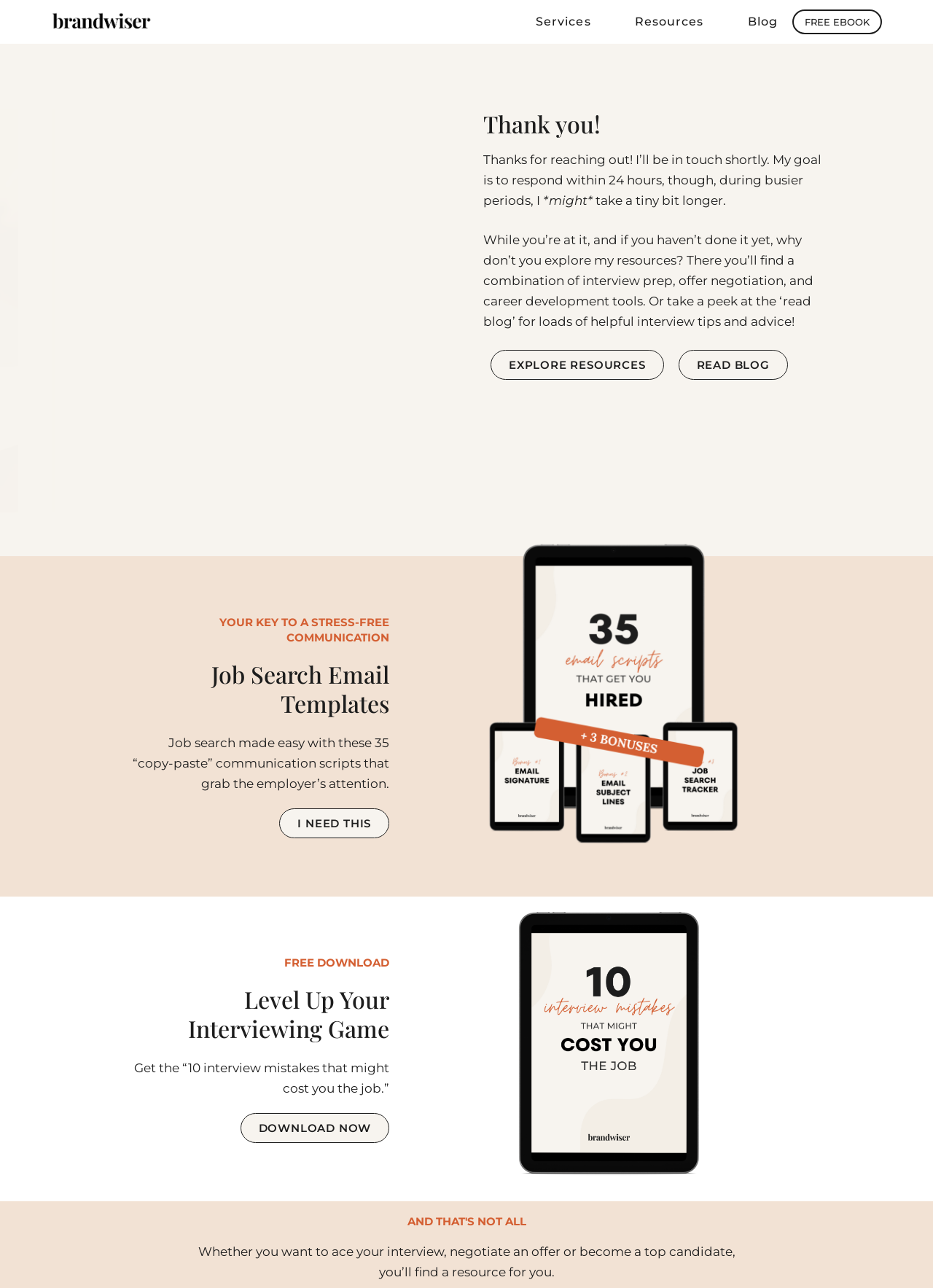What is the topic of the free eBook offered?
Kindly offer a comprehensive and detailed response to the question.

The free eBook offered on the webpage is titled '10 interview mistakes that might cost you the job', suggesting that it provides guidance on common mistakes to avoid during job interviews.